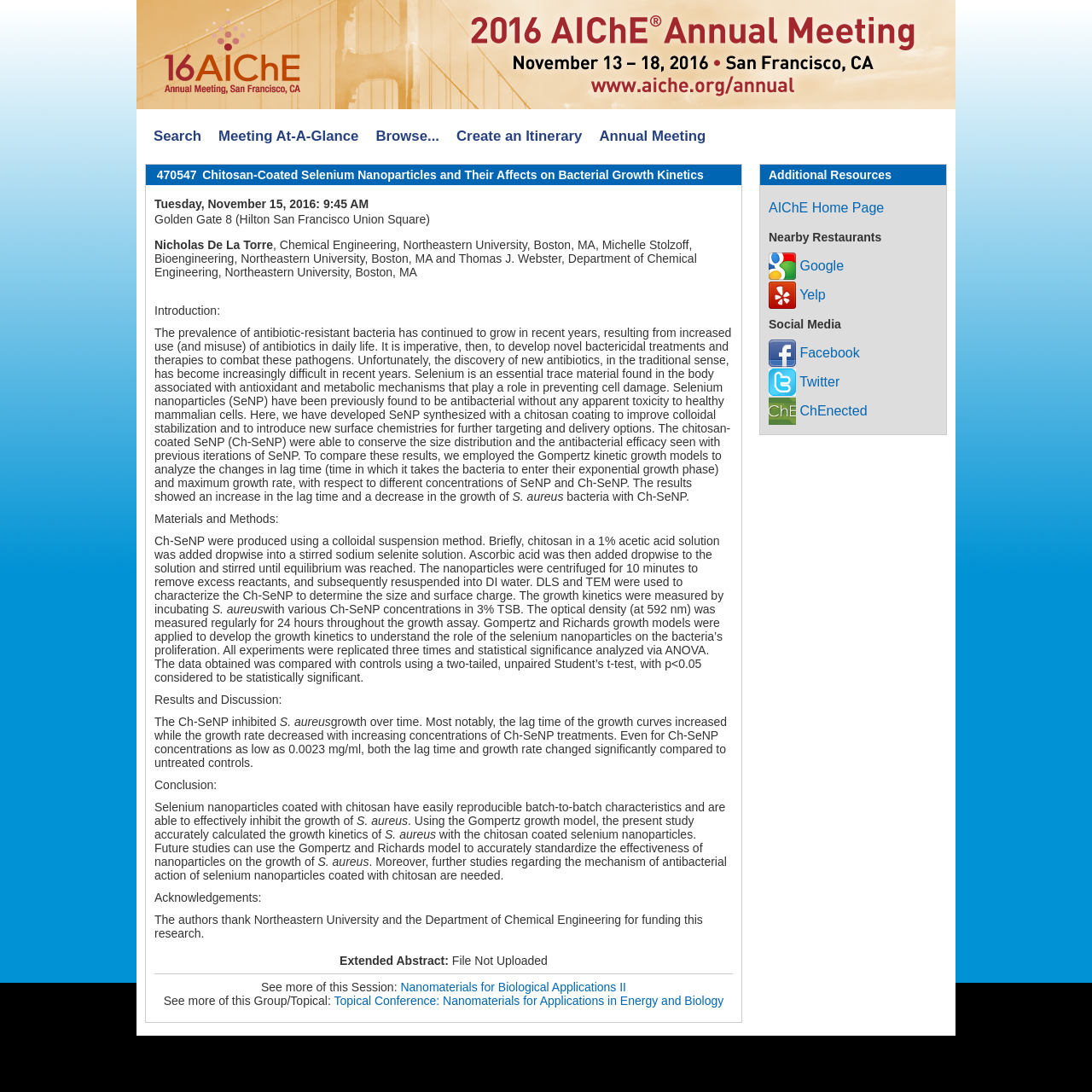Highlight the bounding box coordinates of the element that should be clicked to carry out the following instruction: "Create an Itinerary". The coordinates must be given as four float numbers ranging from 0 to 1, i.e., [left, top, right, bottom].

[0.41, 0.112, 0.541, 0.138]